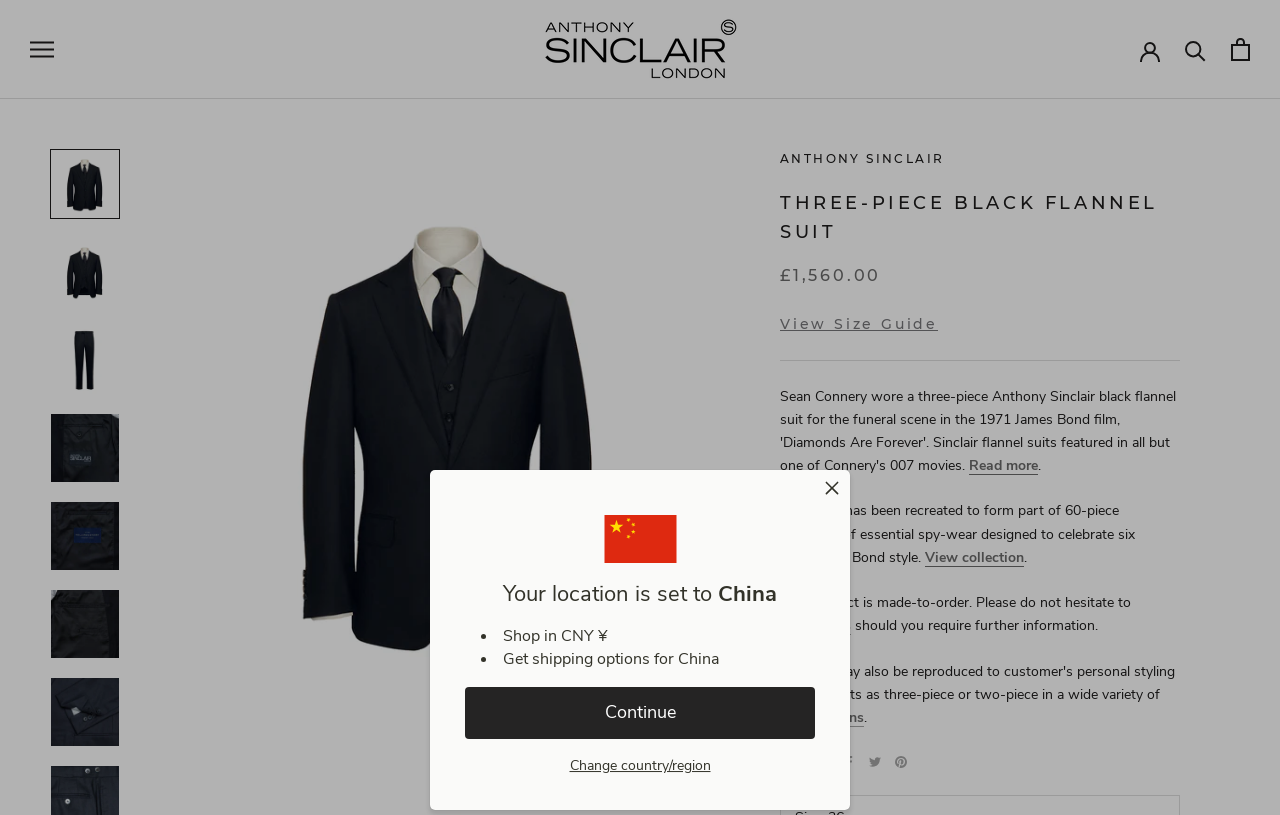Generate the title text from the webpage.

THREE-PIECE BLACK FLANNEL SUIT